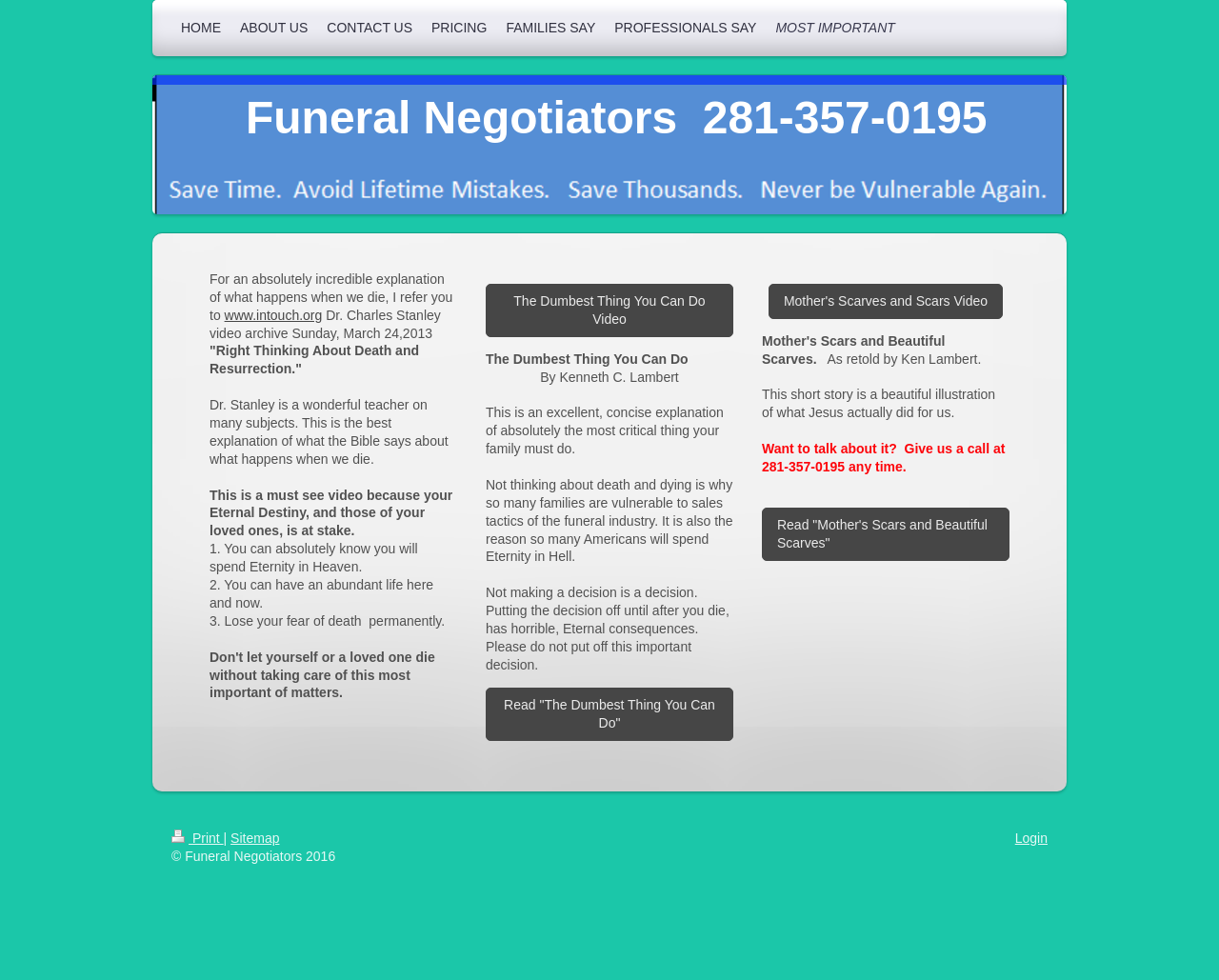Find the bounding box coordinates of the element you need to click on to perform this action: 'Visit www.intouch.org'. The coordinates should be represented by four float values between 0 and 1, in the format [left, top, right, bottom].

[0.184, 0.314, 0.264, 0.329]